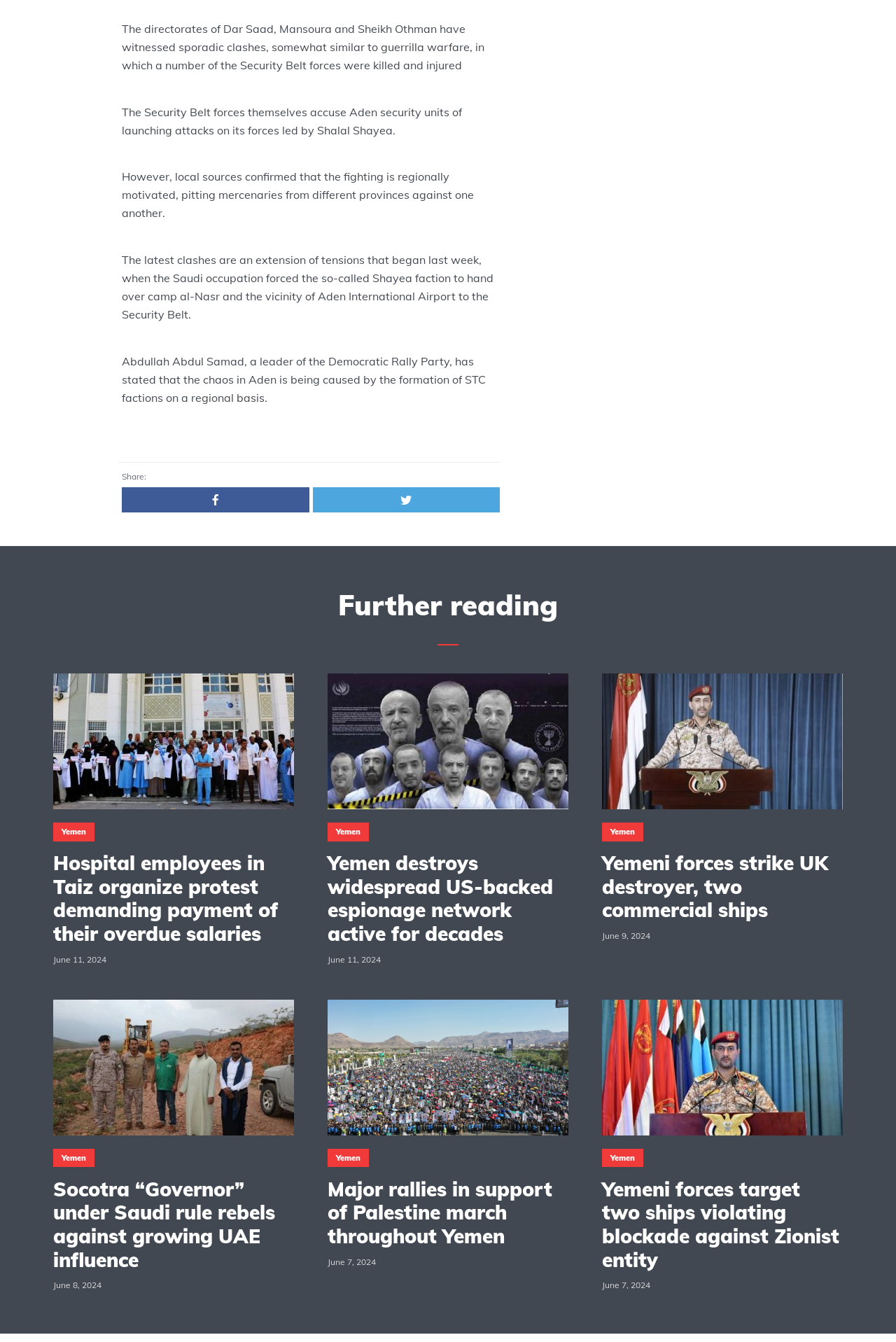Respond with a single word or phrase:
What is the purpose of the 'Share:' button?

To share articles